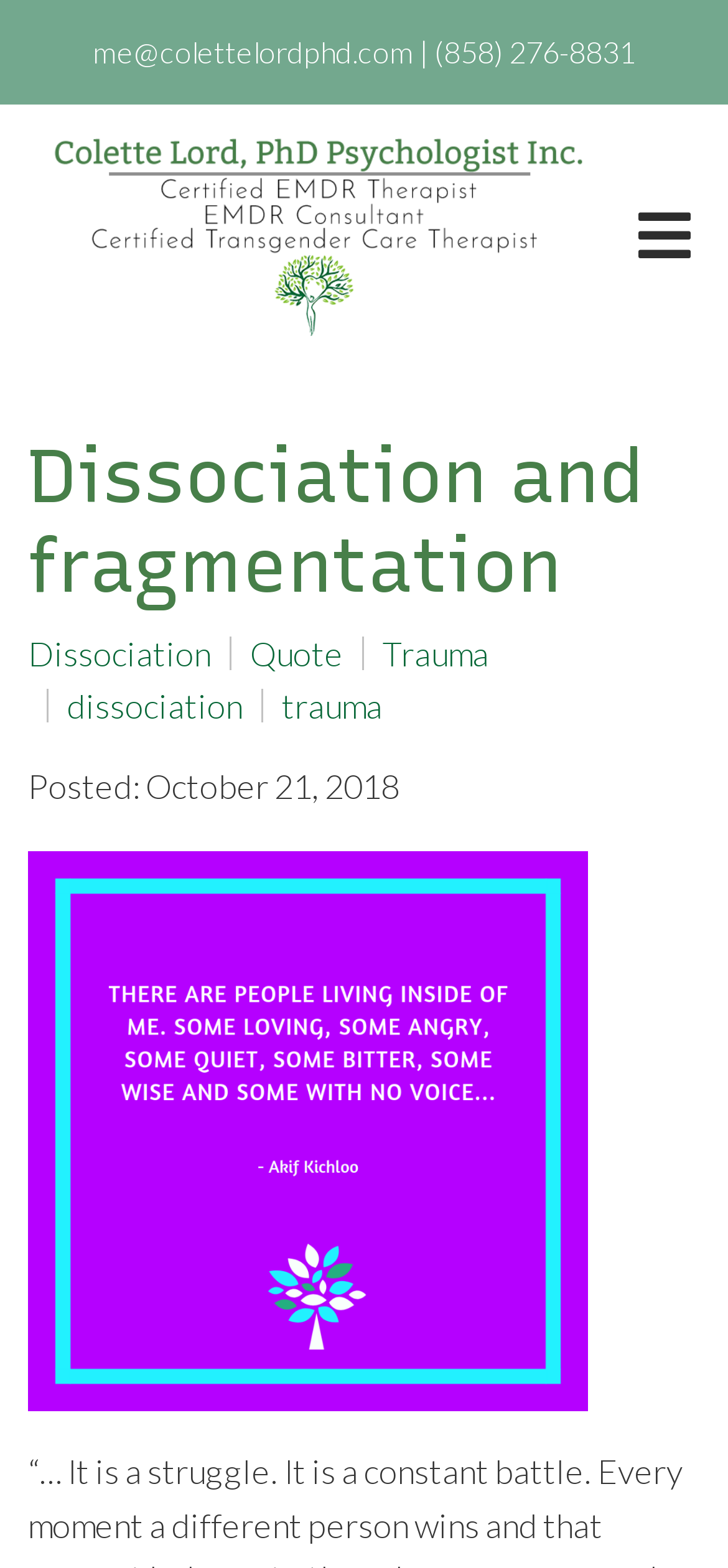What is the email address of Colette Lord PhD?
Based on the visual information, provide a detailed and comprehensive answer.

I found the email address by looking at the link element with the text 'me@colettelordphd.com' which is located at the top of the webpage.